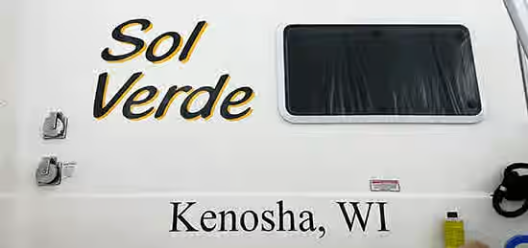Respond with a single word or phrase to the following question:
What is the color of the lettering?

Yellow and black